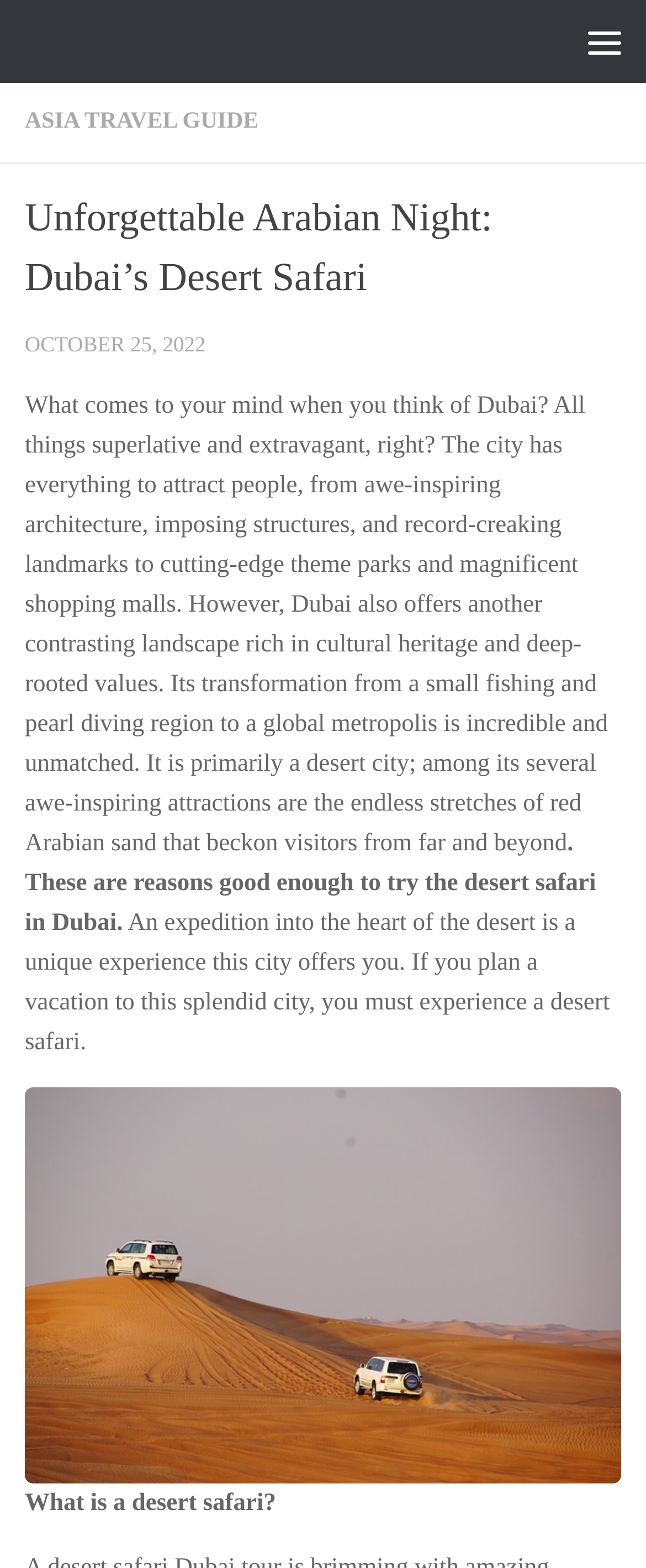What is the title or heading displayed on the webpage?

Unforgettable Arabian Night: Dubai’s Desert Safari